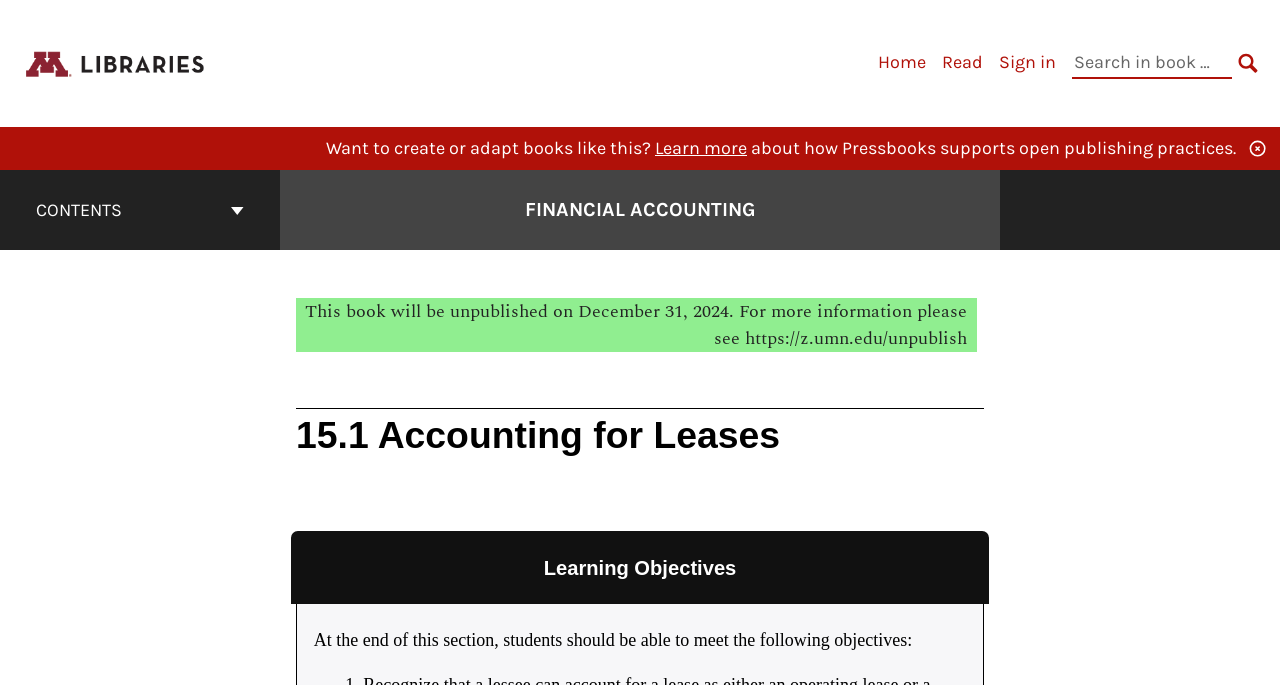Determine the bounding box coordinates of the region that needs to be clicked to achieve the task: "Check MOST DISCUSSED".

None